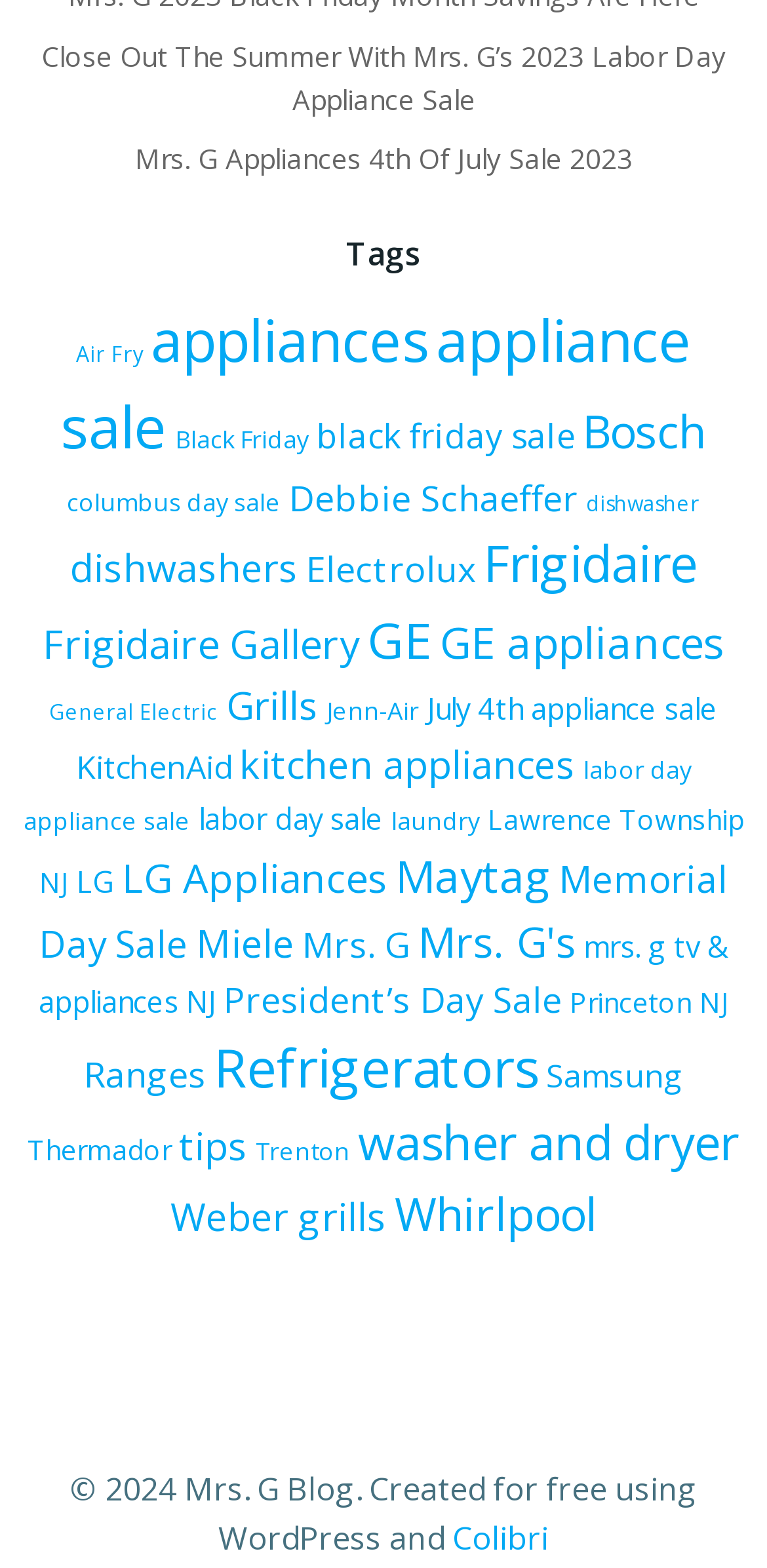How many items are related to 'Frigidaire' on this webpage?
Using the details shown in the screenshot, provide a comprehensive answer to the question.

By examining the link 'Frigidaire (24 items)', I can determine that there are 24 items related to 'Frigidaire' on this webpage.